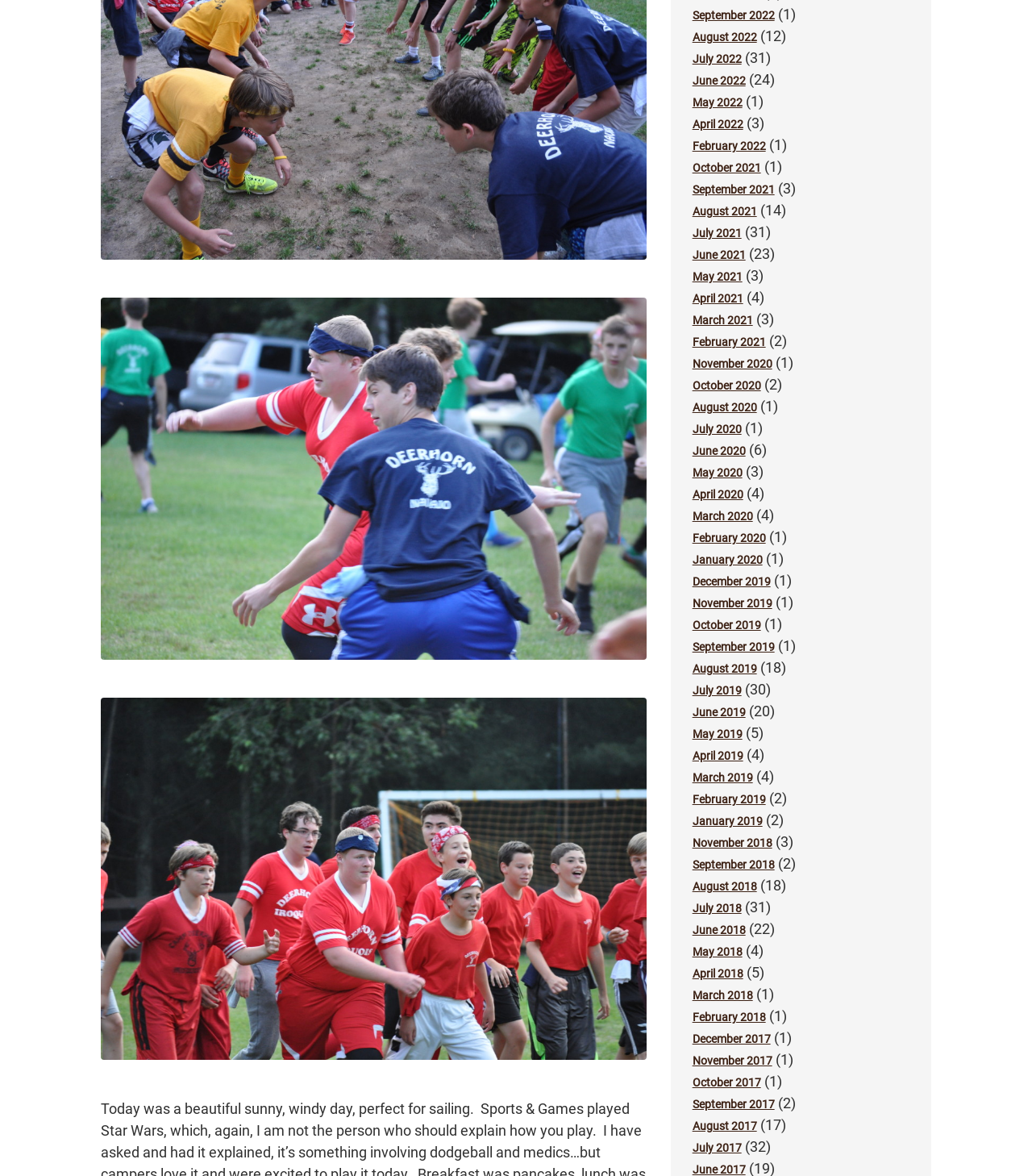Please provide a brief answer to the following inquiry using a single word or phrase:
What is the time period covered by the archive?

2018-2022